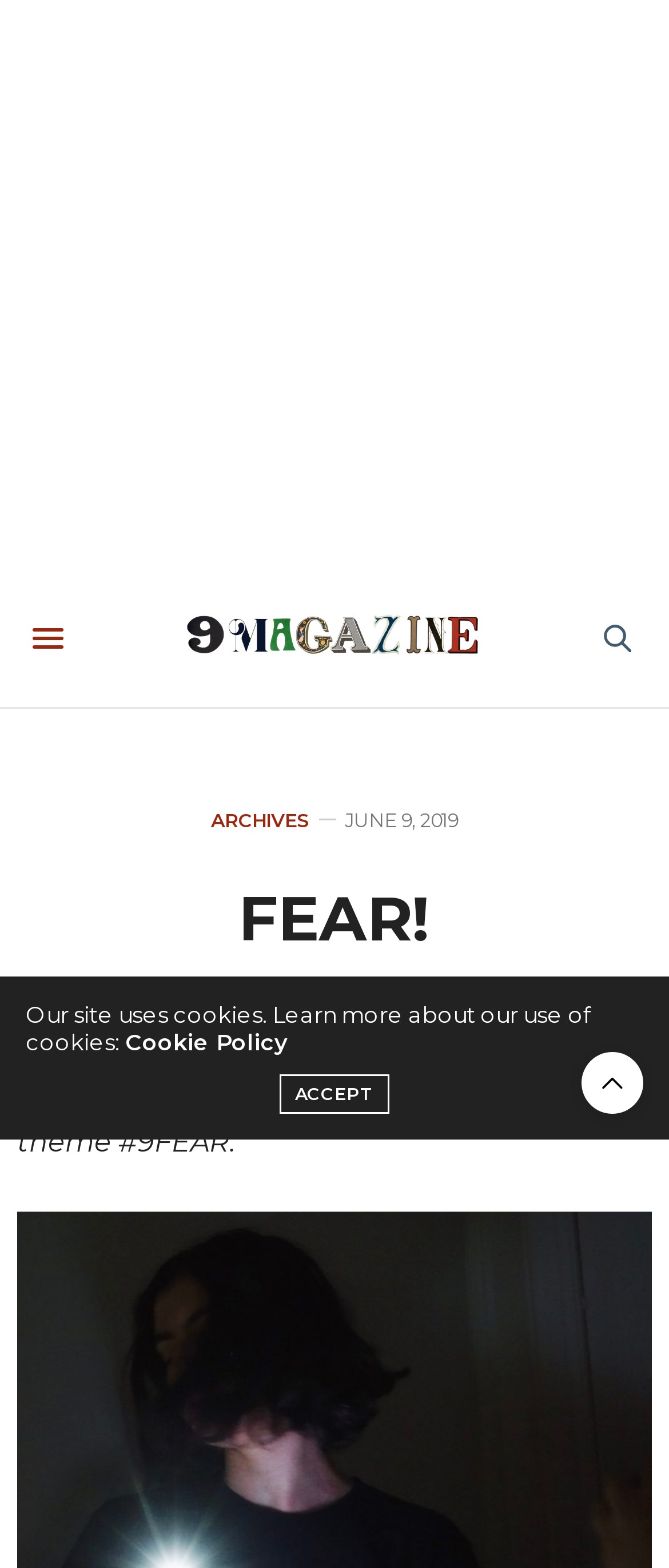Reply to the question with a single word or phrase:
What is the name of the magazine?

9 Magazine